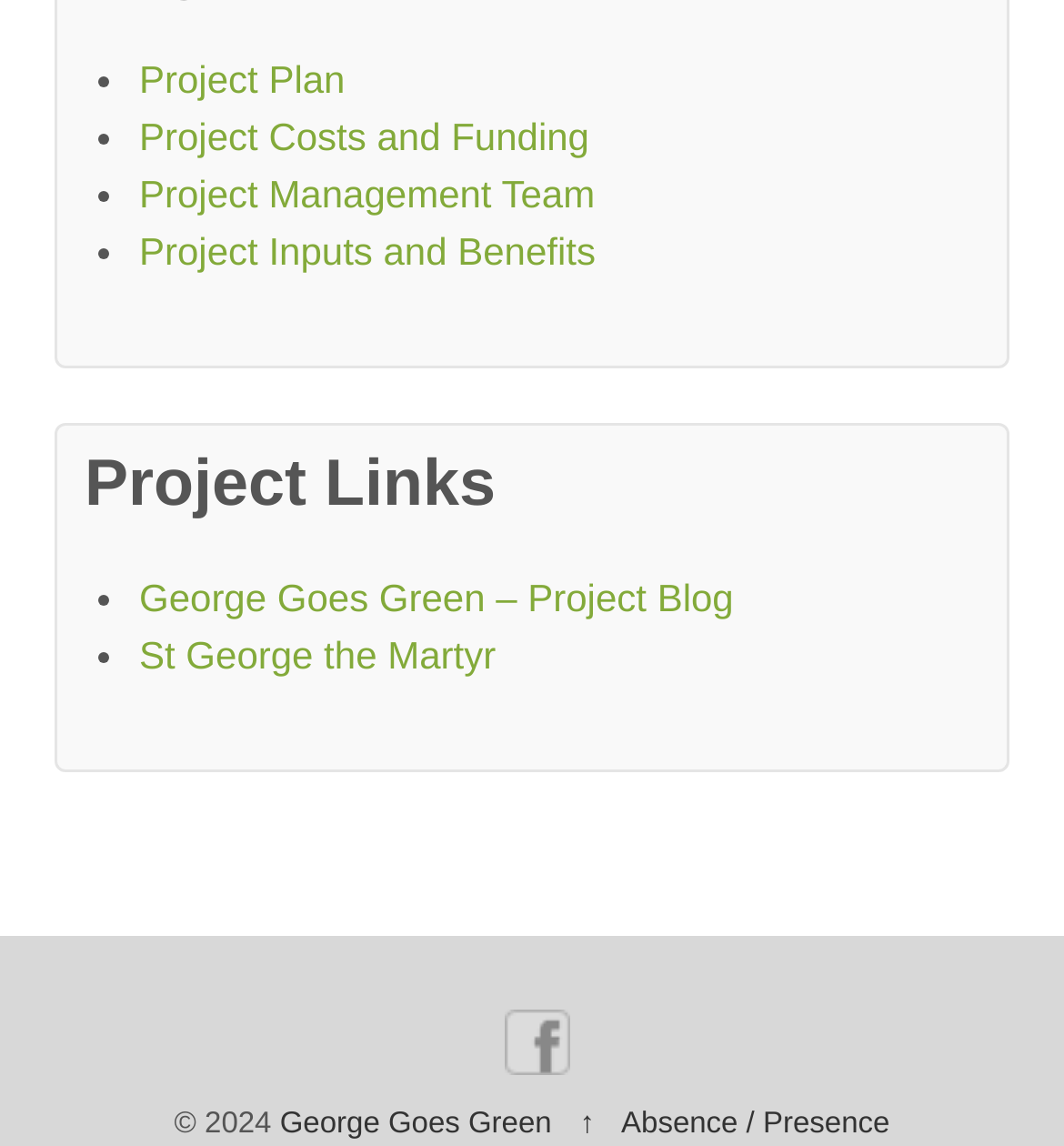Provide a brief response using a word or short phrase to this question:
How many navigation links are present at the bottom?

3